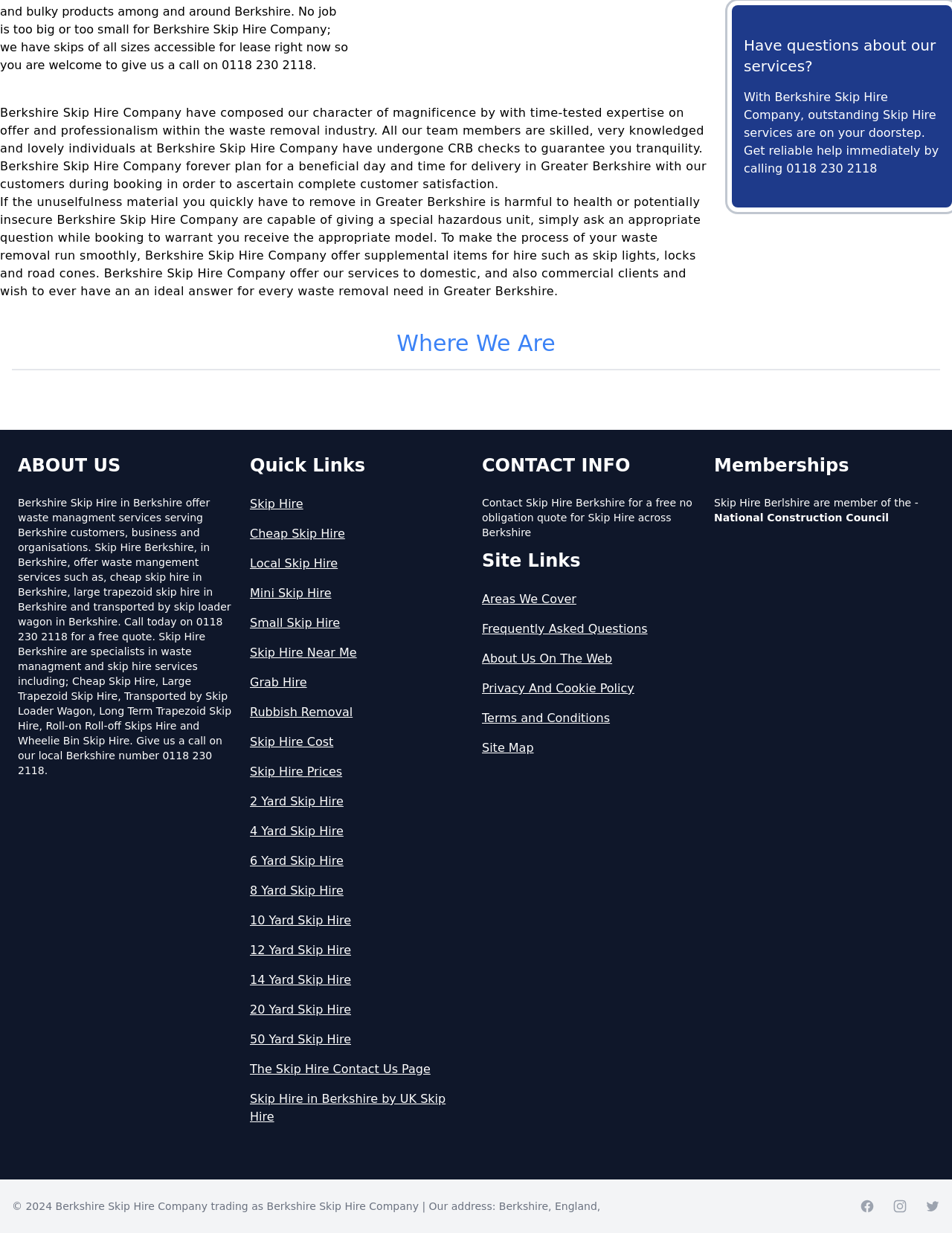Please find the bounding box for the UI component described as follows: "Grab Hire".

[0.262, 0.546, 0.494, 0.561]